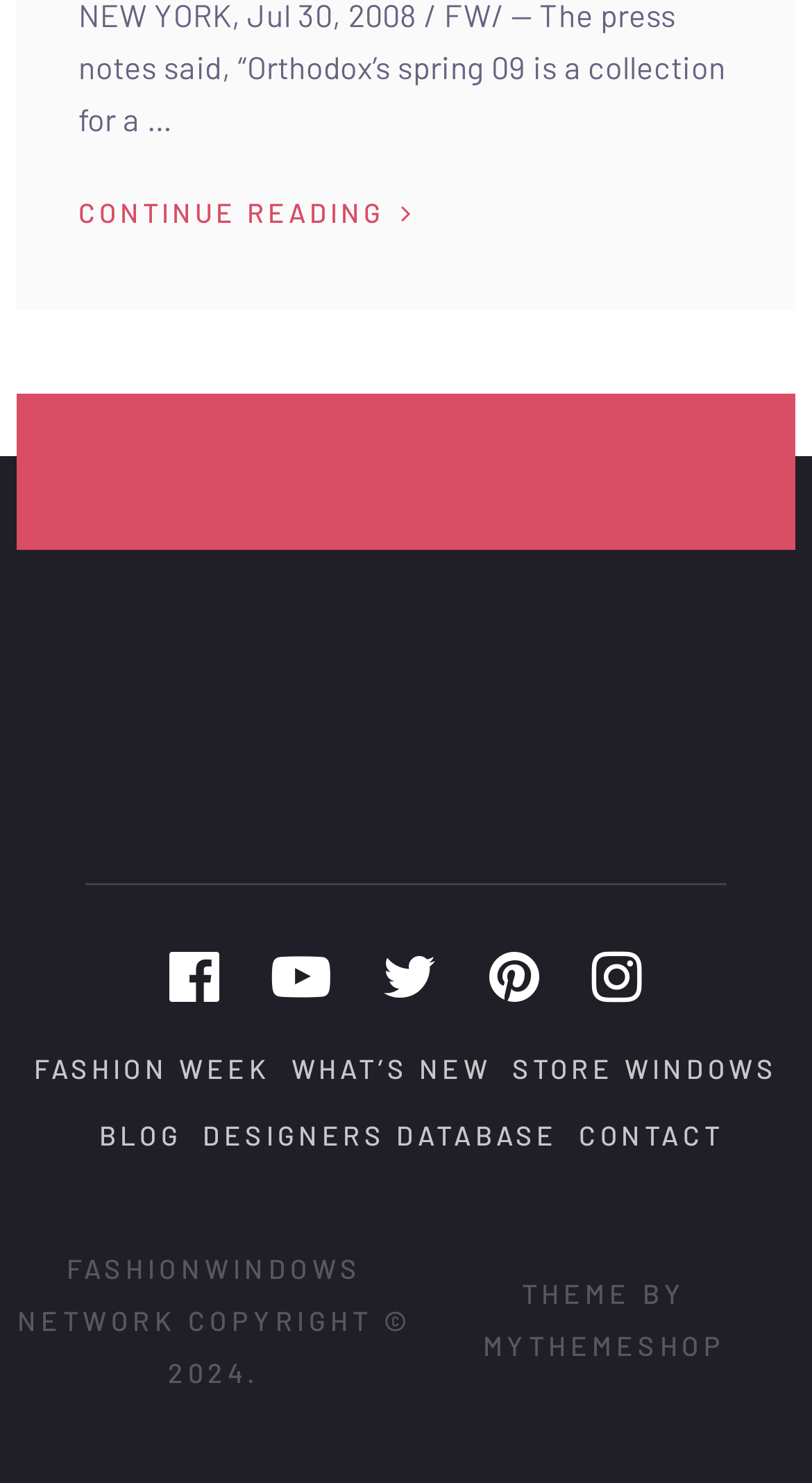What is the name of the network?
Can you offer a detailed and complete answer to this question?

The name of the network is mentioned as 'FASHIONWINDOWS NETWORK' in one of the links at the bottom of the webpage.